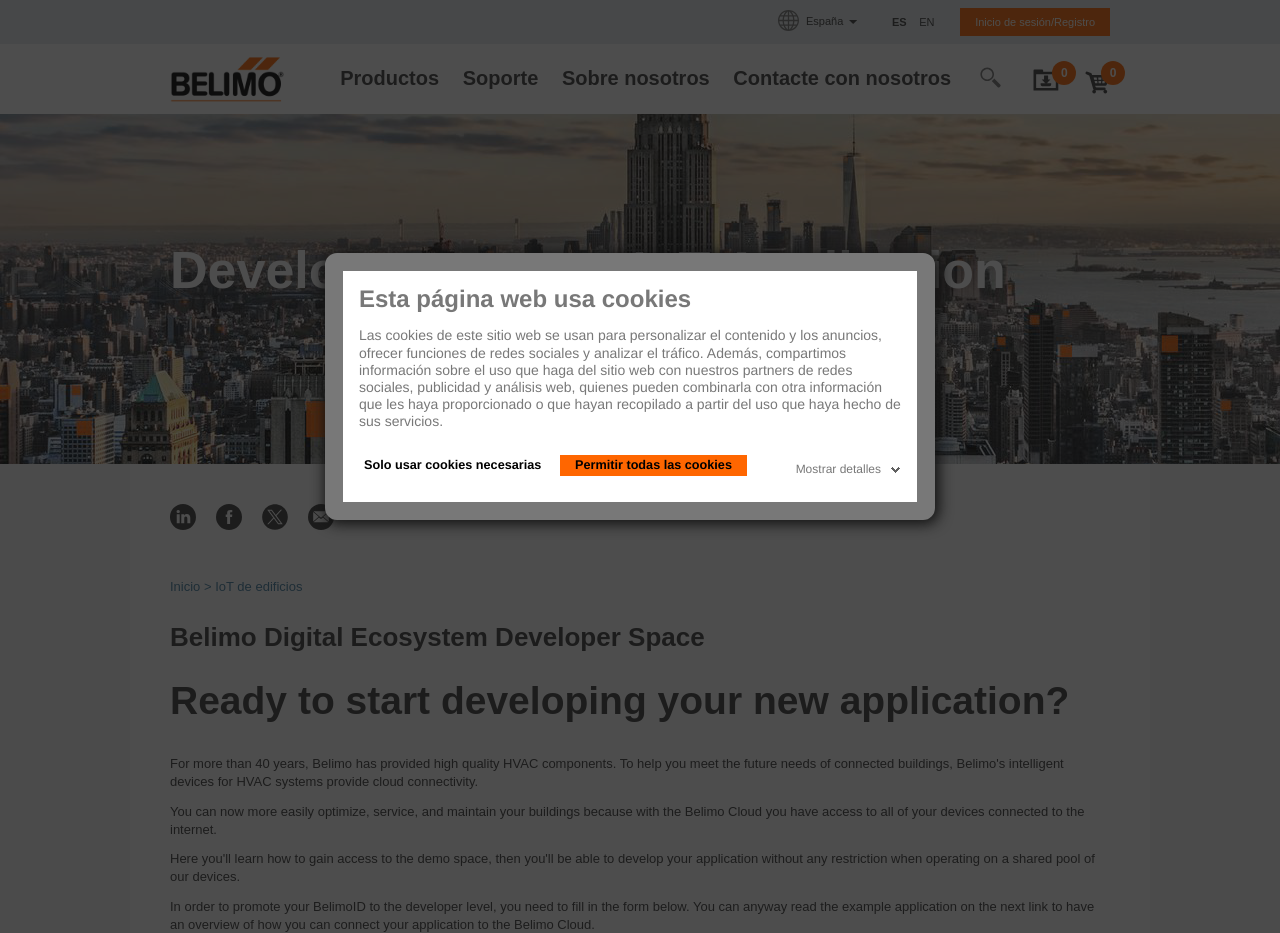Find the bounding box coordinates of the element to click in order to complete this instruction: "Click the 'Inicio de sesión/Registro' link". The bounding box coordinates must be four float numbers between 0 and 1, denoted as [left, top, right, bottom].

[0.762, 0.014, 0.855, 0.035]